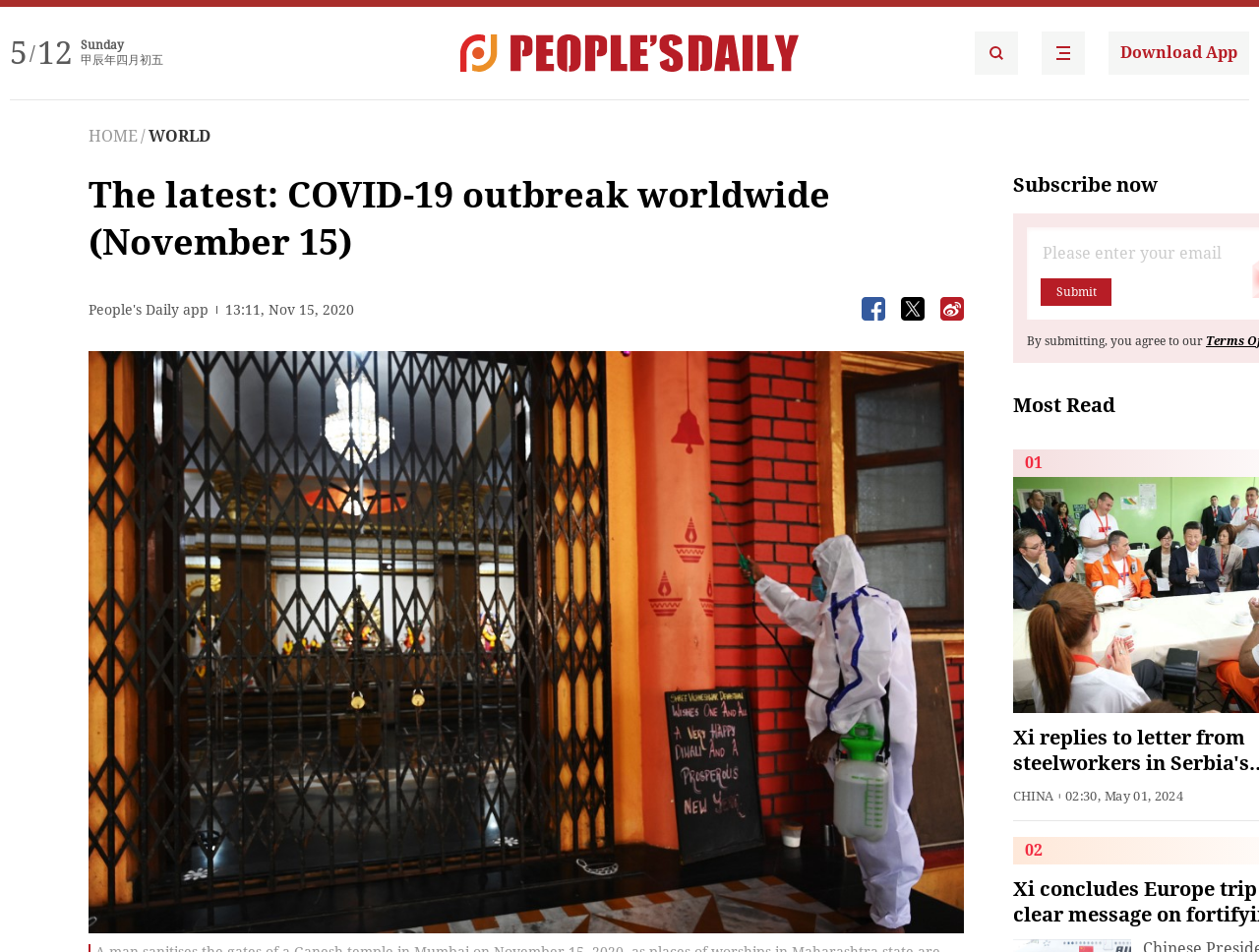Answer the question using only a single word or phrase: 
What is the section title below the image?

Most Read